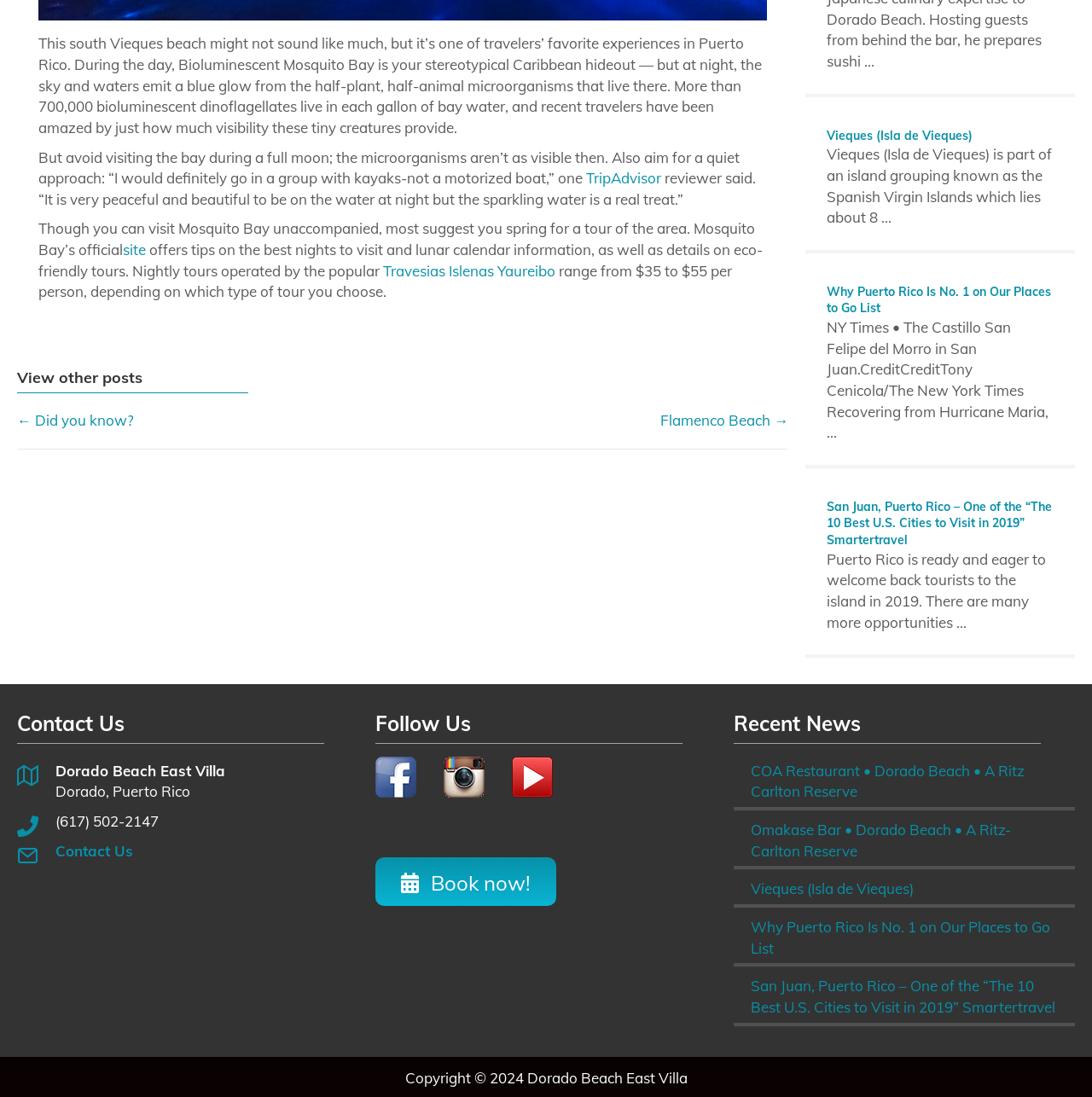What is the phone number of Dorado Beach East Villa?
Carefully analyze the image and provide a thorough answer to the question.

I found the answer by looking at the contact information section of the webpage, which lists the phone number of Dorado Beach East Villa as (617) 502-2147.